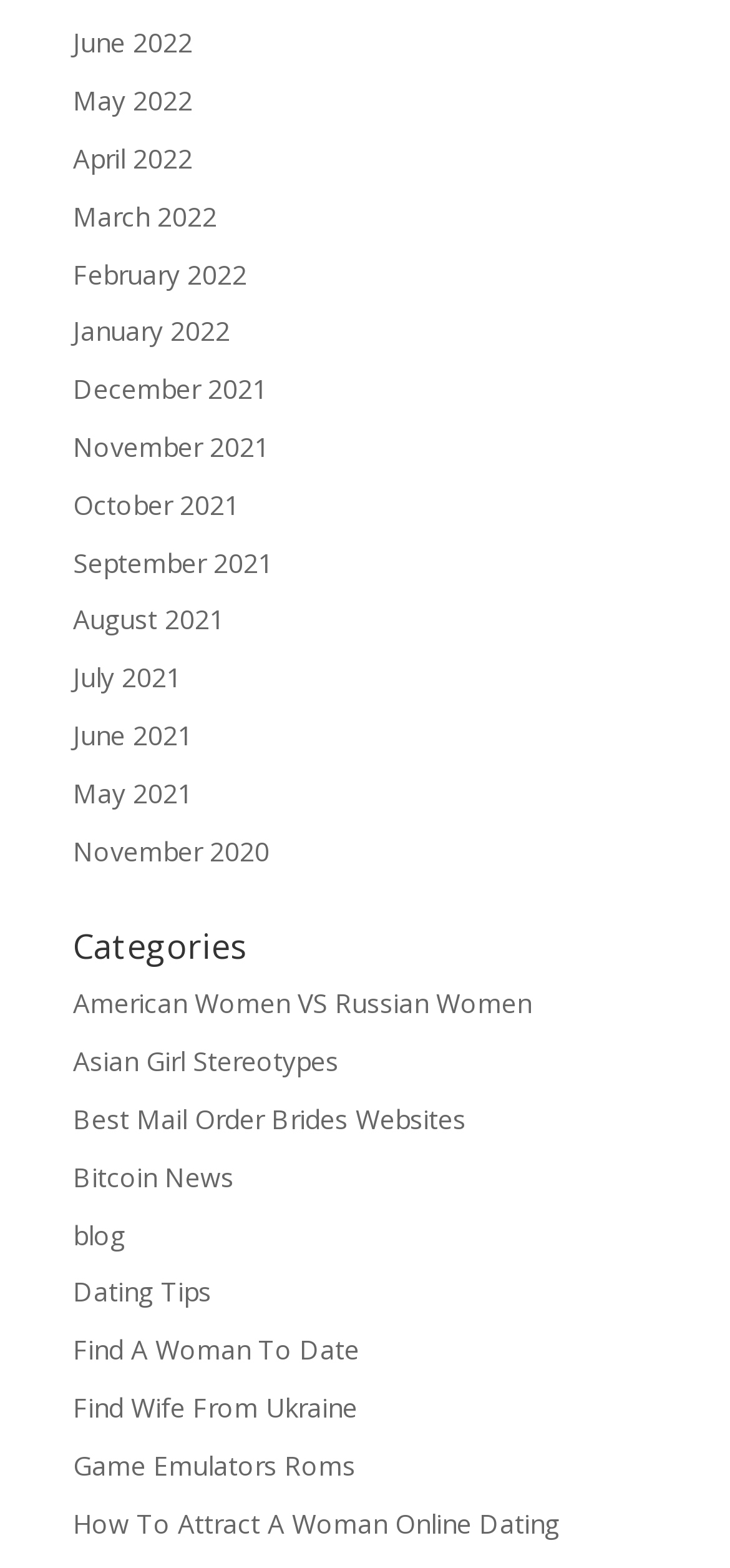How many links are under the 'Categories' heading?
Could you give a comprehensive explanation in response to this question?

I counted the links under the 'Categories' heading and found 11 links, including 'American Women VS Russian Women', 'Asian Girl Stereotypes', and so on.